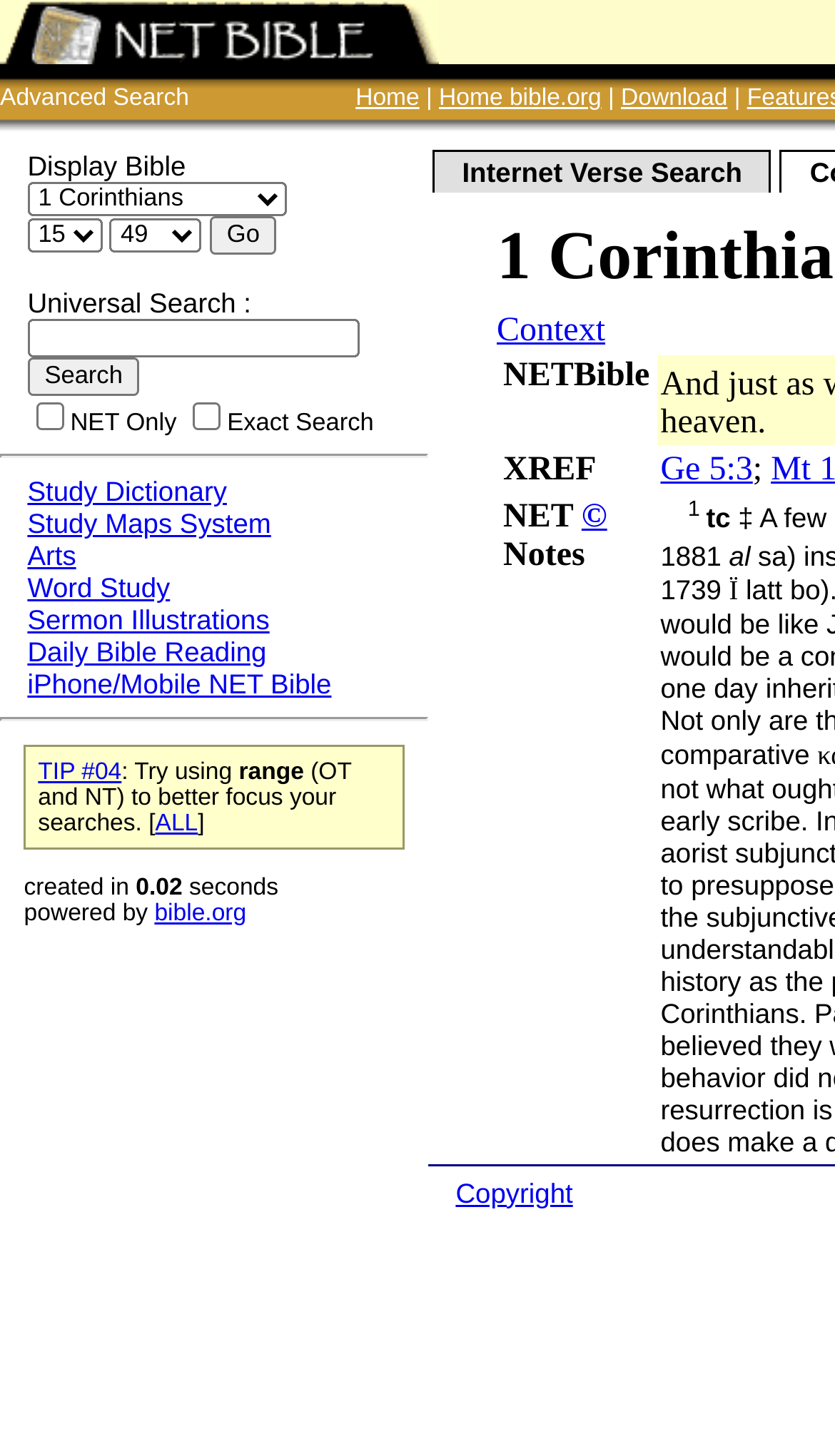Utilize the details in the image to thoroughly answer the following question: What is the 'Context' link for?

The 'Context' link is located next to a link to a specific Bible verse, suggesting that it is used to view the context of that verse, such as the surrounding verses or passage.